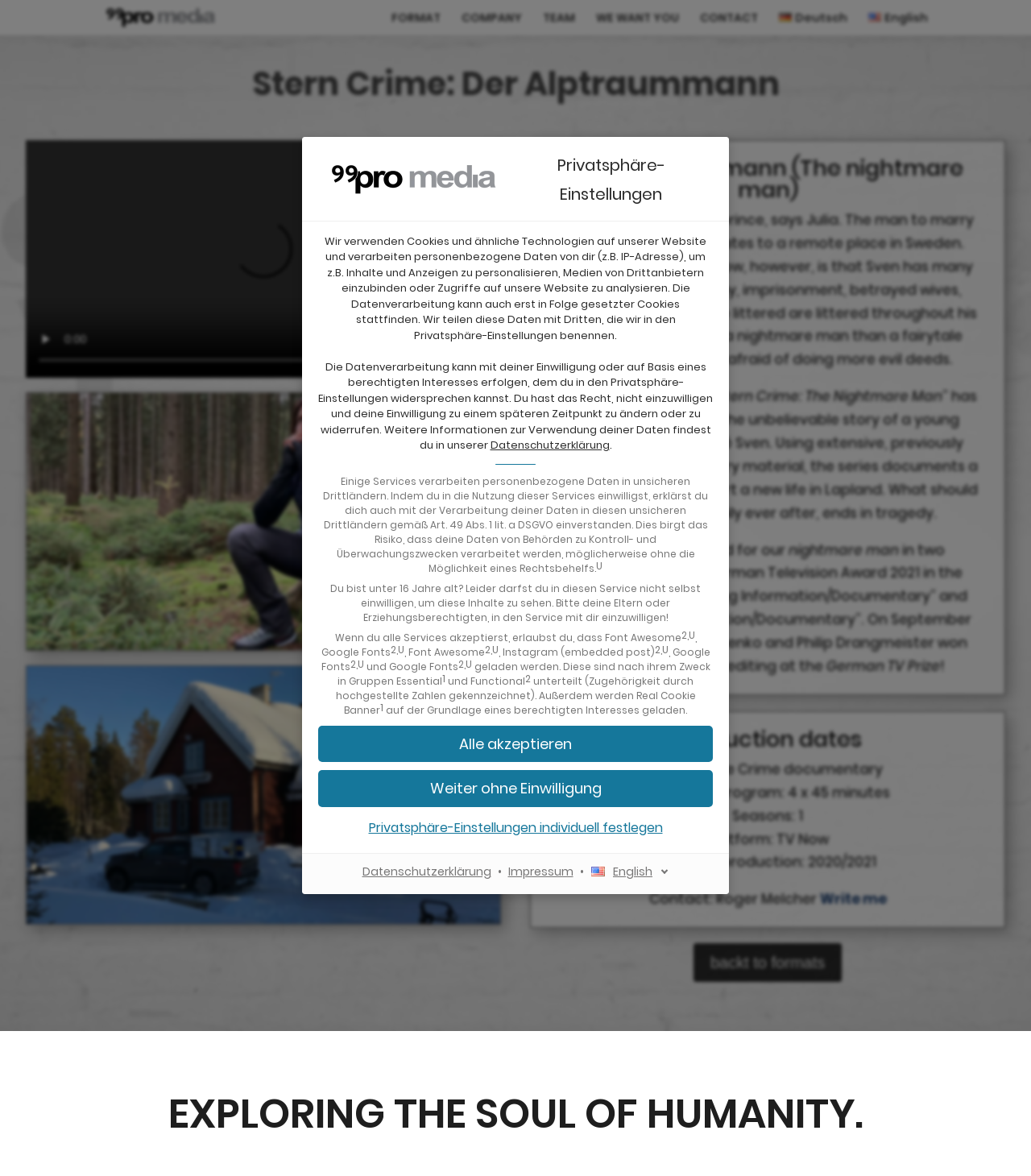What is the purpose of the 'Privatsphäre-Einstellungen' dialog?
Please provide a comprehensive answer based on the visual information in the image.

The 'Privatsphäre-Einstellungen' dialog is a modal window that allows users to set their privacy settings, including choosing which services to accept or decline, and understanding how their data will be processed.